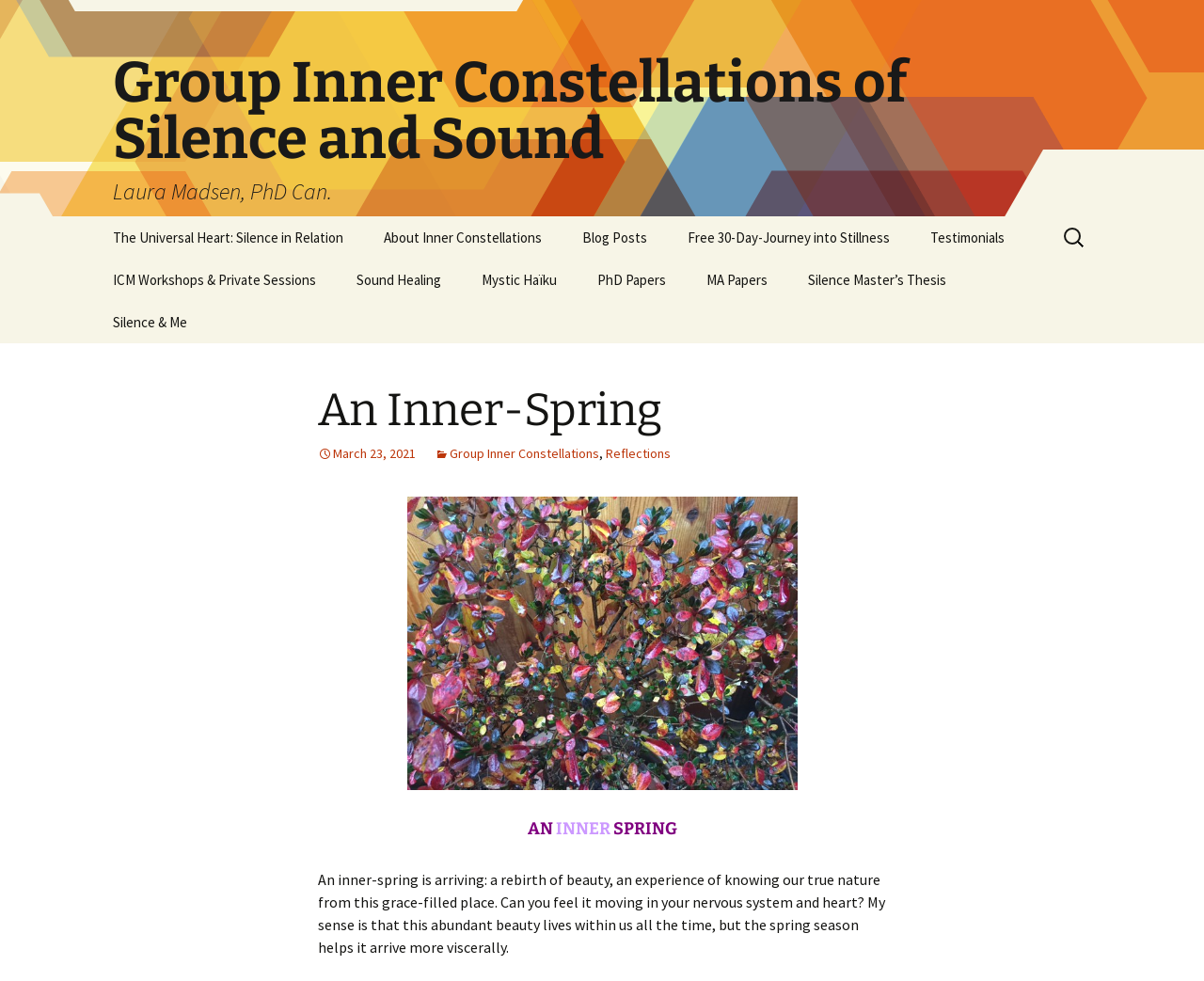Is there a section for testimonials on the website?
Please use the visual content to give a single word or phrase answer.

Yes